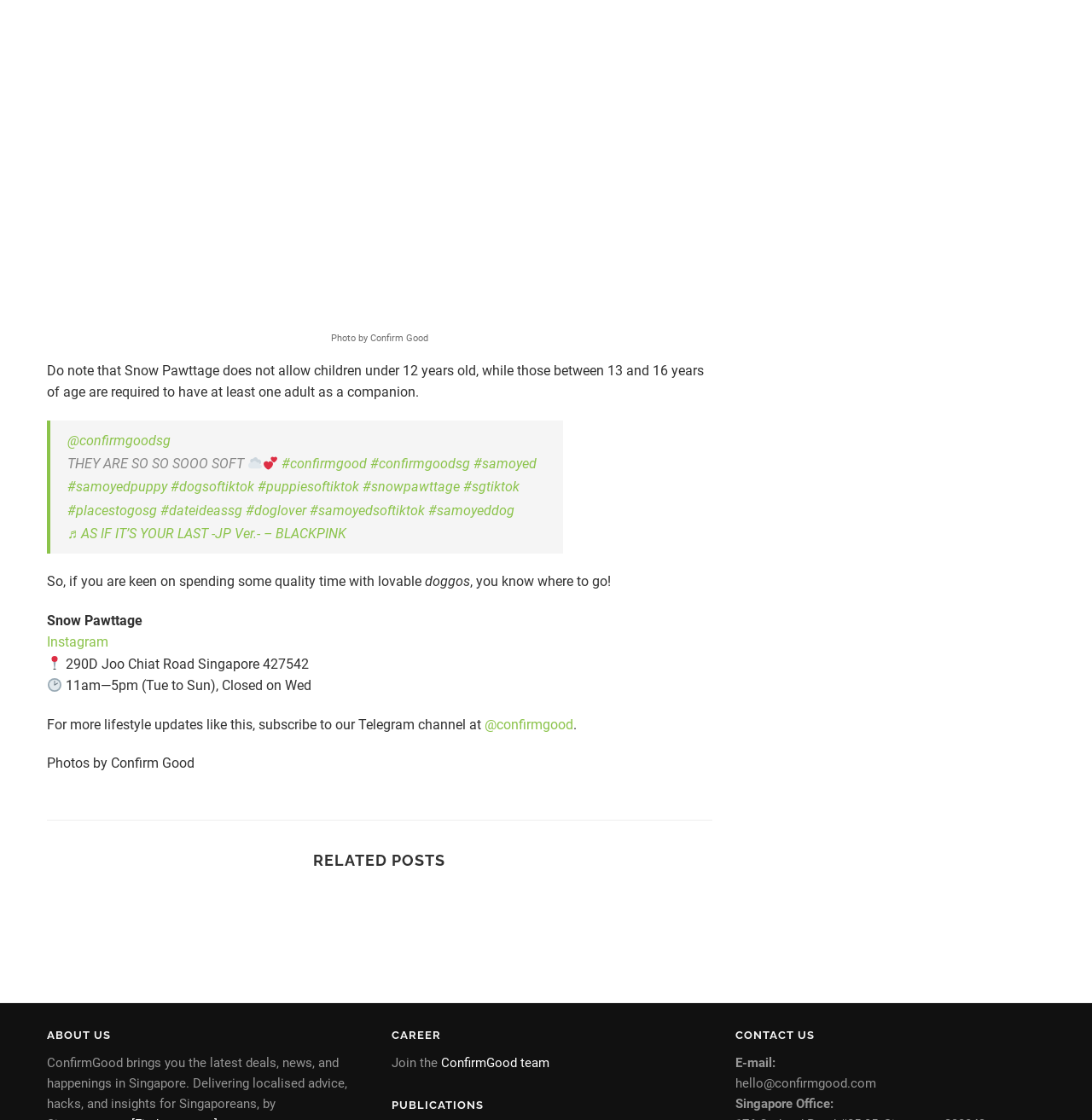Who took the photos mentioned in the text?
Based on the image content, provide your answer in one word or a short phrase.

Confirm Good